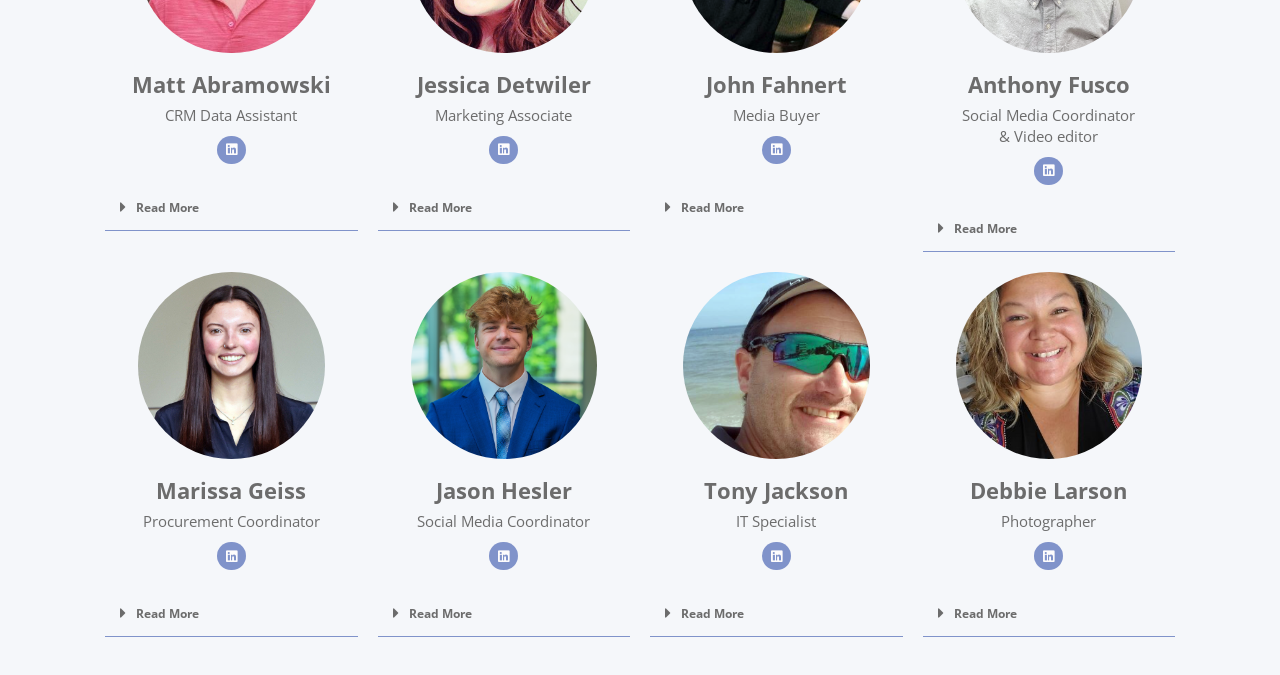Please respond to the question with a concise word or phrase:
How many people are listed on this webpage?

9